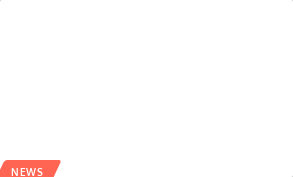What is the purpose of the graphic in the image?
Please provide a single word or phrase in response based on the screenshot.

Illustrate aspects of the training program